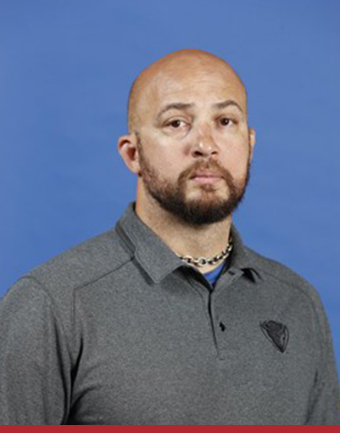What is the logo on Dave Dopek's shirt?
Observe the image and answer the question with a one-word or short phrase response.

DePaul University's logo